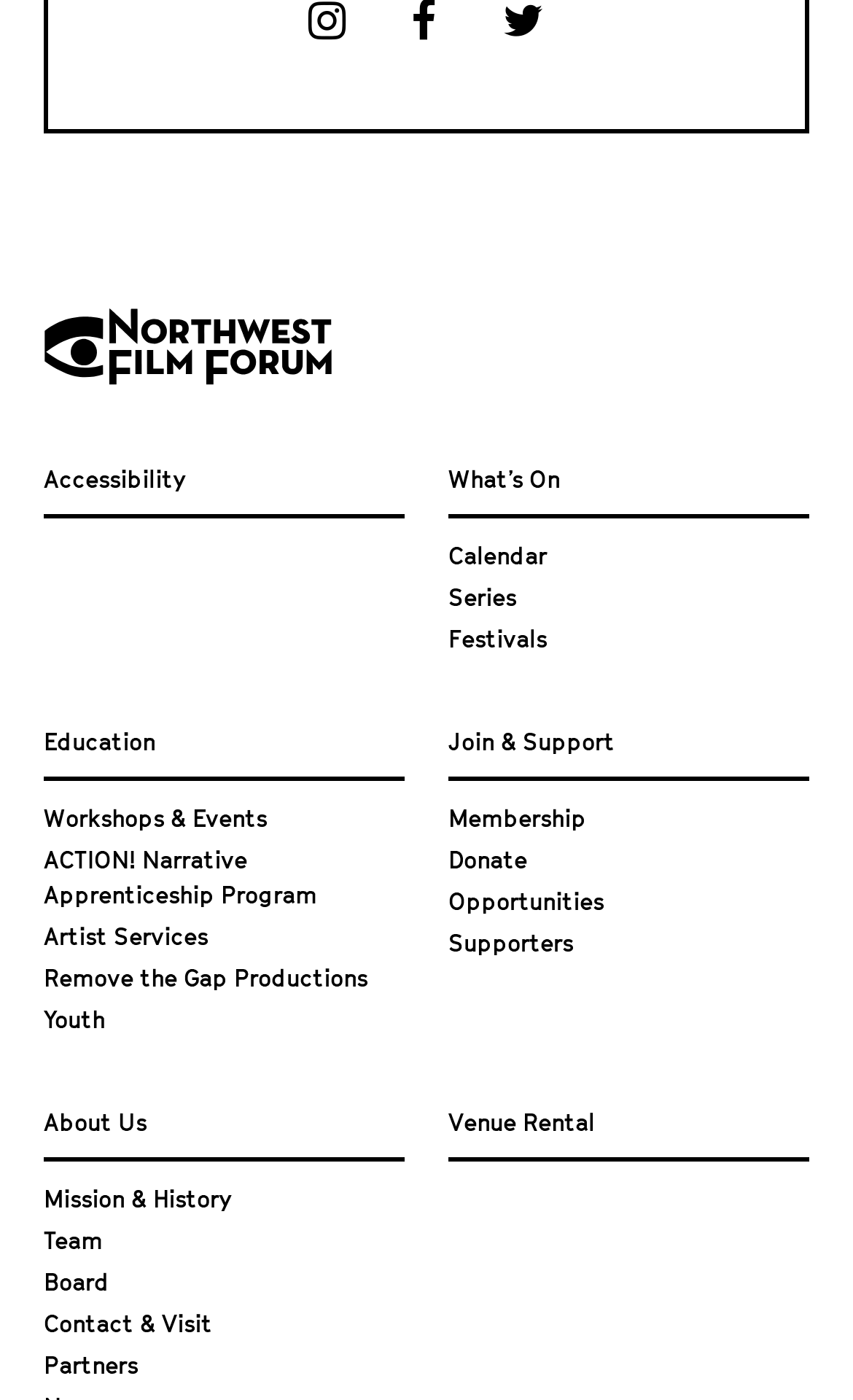Please locate the clickable area by providing the bounding box coordinates to follow this instruction: "View What’s On".

[0.526, 0.337, 0.656, 0.348]